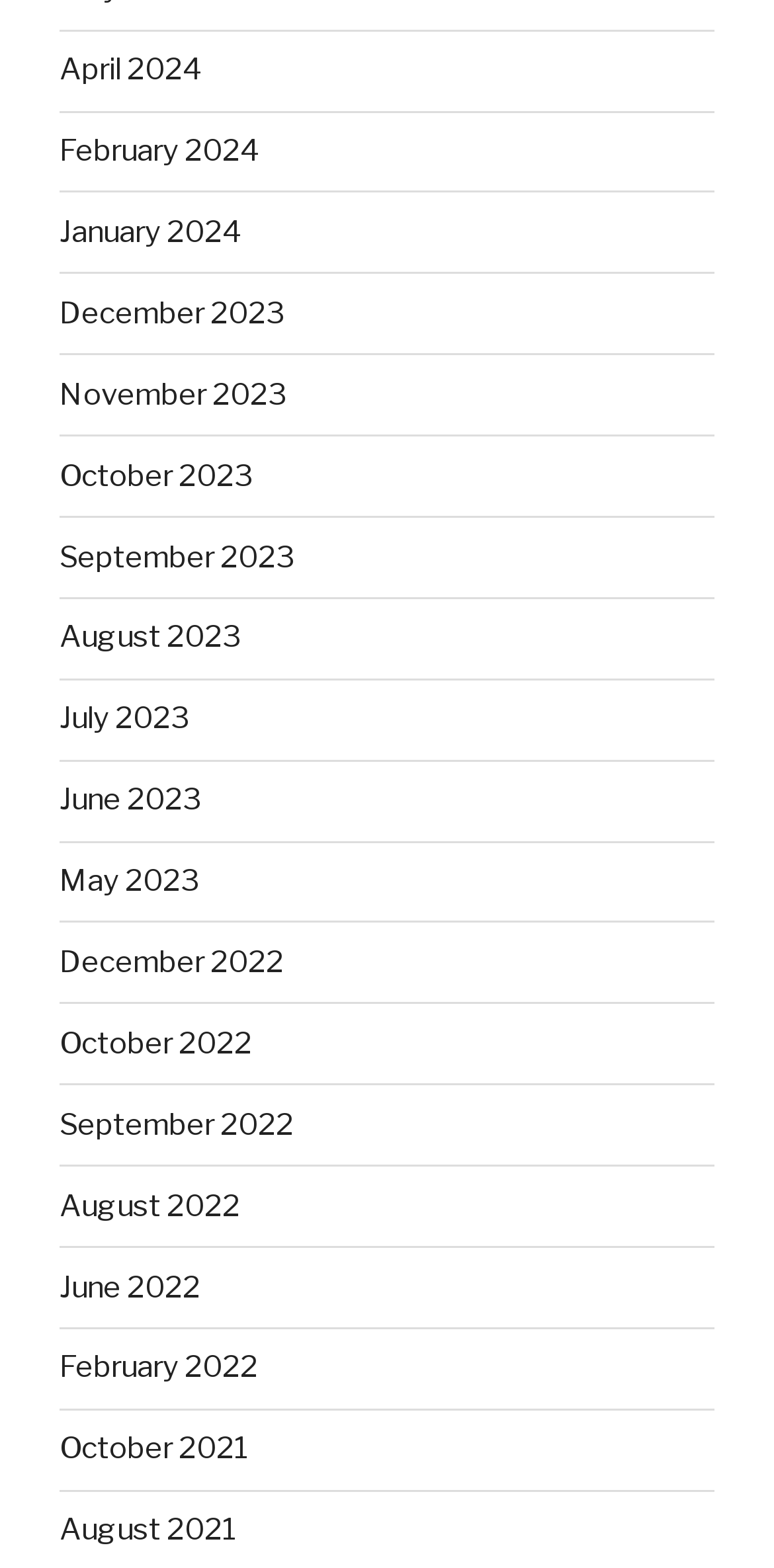Kindly respond to the following question with a single word or a brief phrase: 
What is the earliest month listed?

October 2021